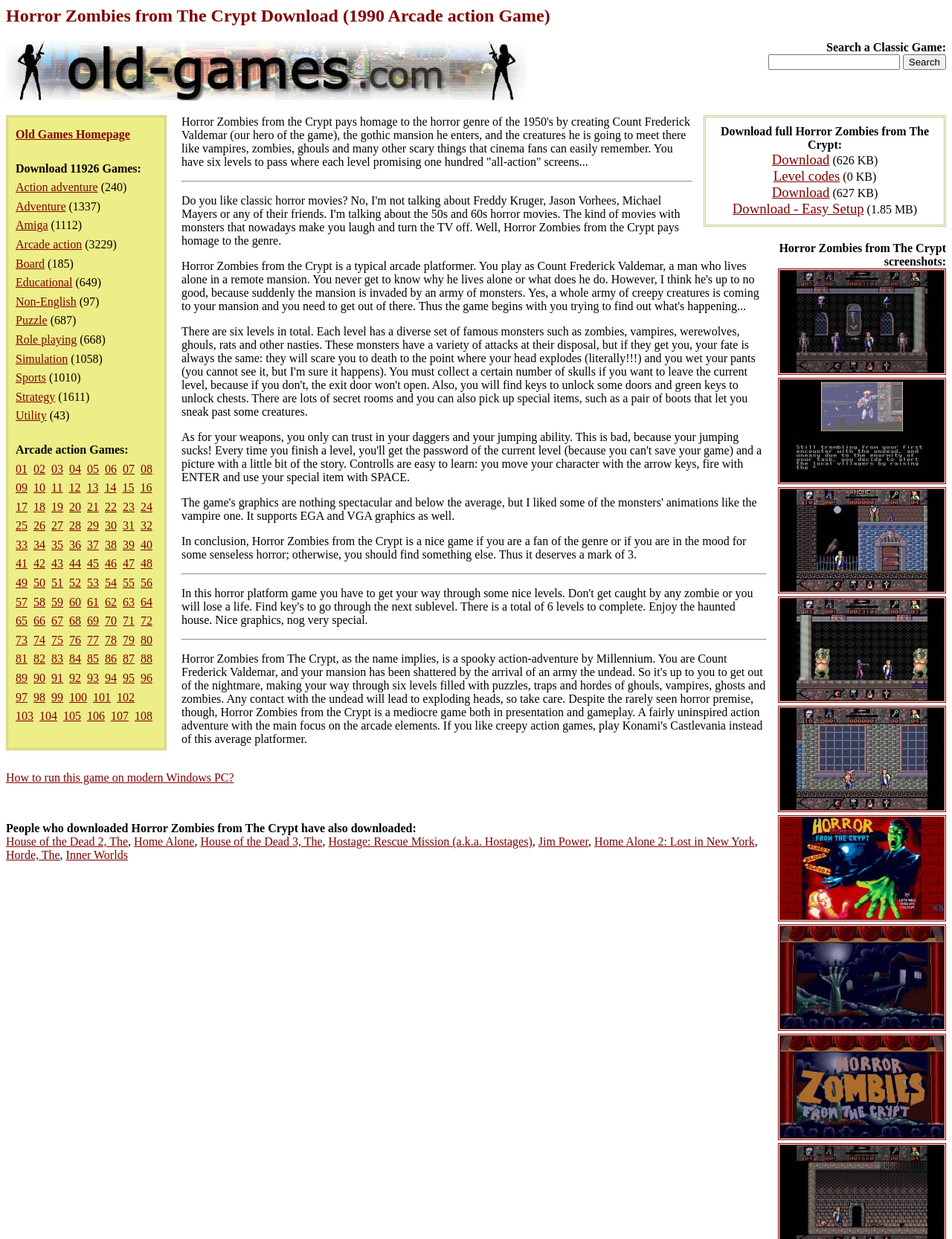Identify the coordinates of the bounding box for the element that must be clicked to accomplish the instruction: "Download Arcade action games".

[0.016, 0.192, 0.086, 0.202]